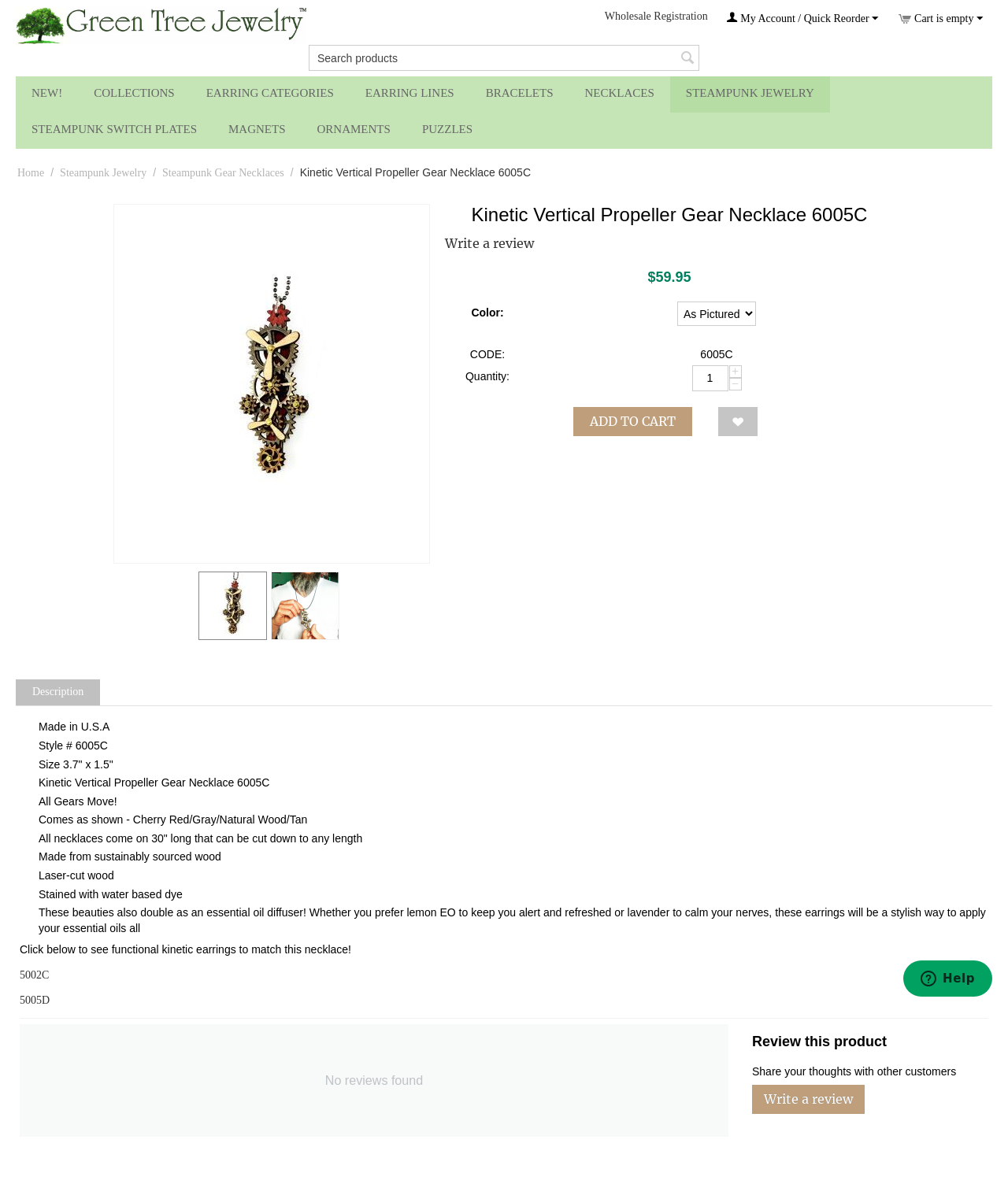Find the bounding box coordinates of the element I should click to carry out the following instruction: "View Steampunk Jewelry".

[0.665, 0.065, 0.823, 0.095]